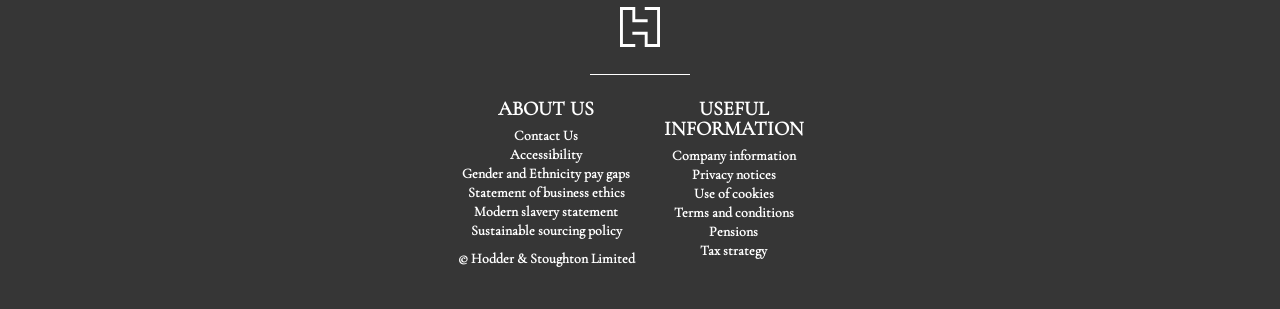What is the topic of the link below 'ABOUT US'?
From the screenshot, supply a one-word or short-phrase answer.

Contact Us